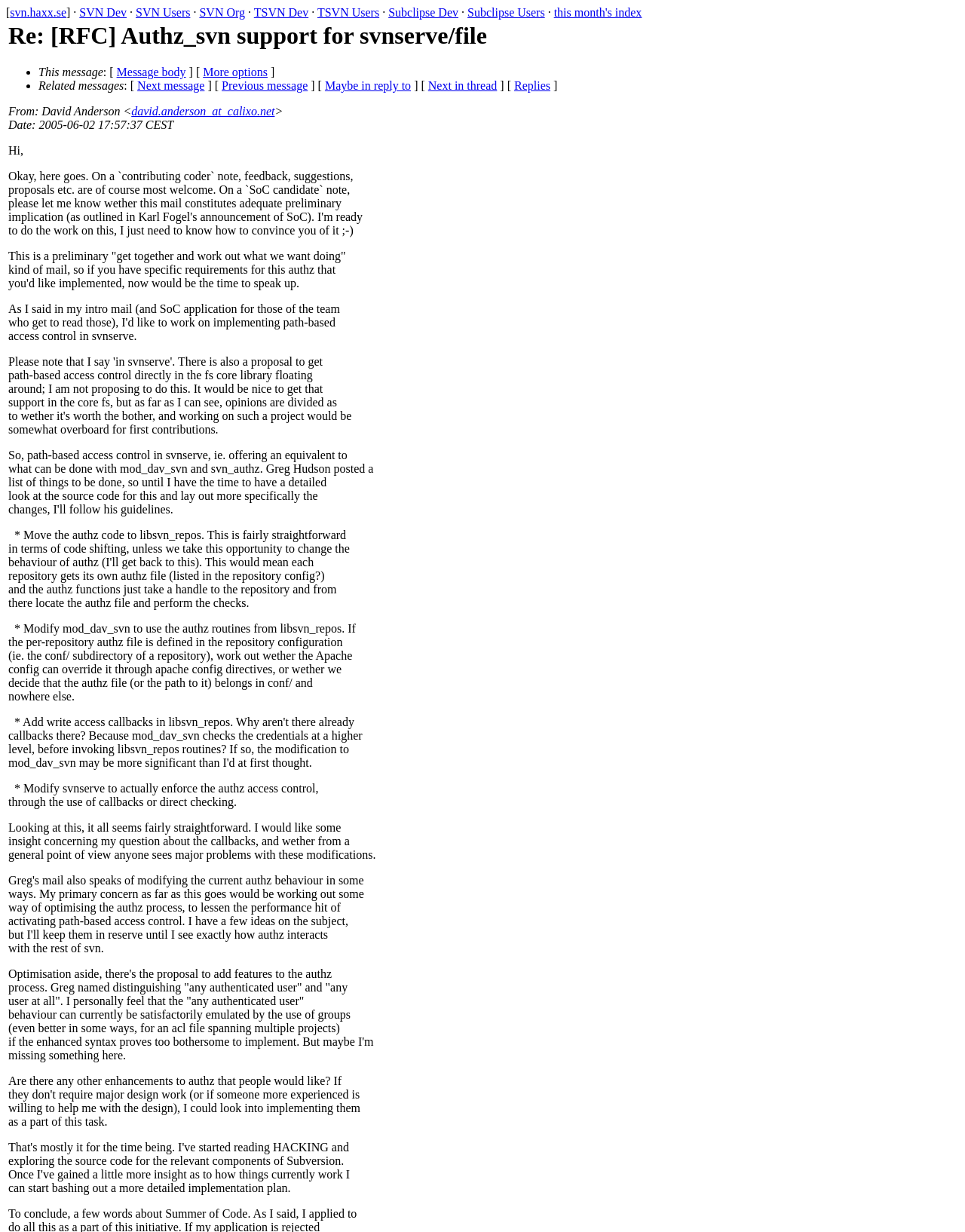Pinpoint the bounding box coordinates for the area that should be clicked to perform the following instruction: "Check the email of David Anderson".

[0.136, 0.085, 0.285, 0.096]